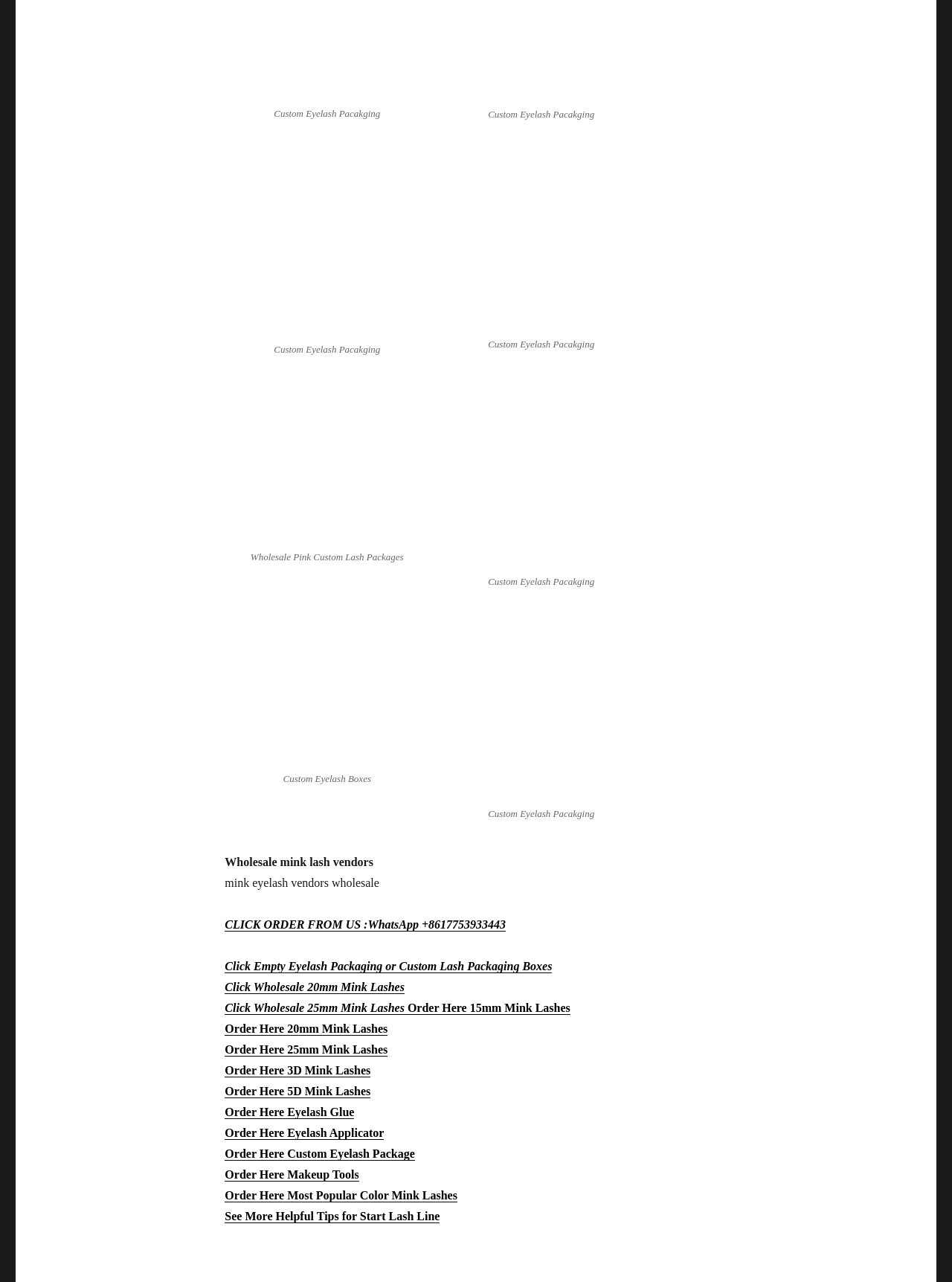Identify the bounding box coordinates for the UI element described by the following text: "aria-describedby="gallery-3-1801"". Provide the coordinates as four float numbers between 0 and 1, in the format [left, top, right, bottom].

[0.461, 0.103, 0.676, 0.258]